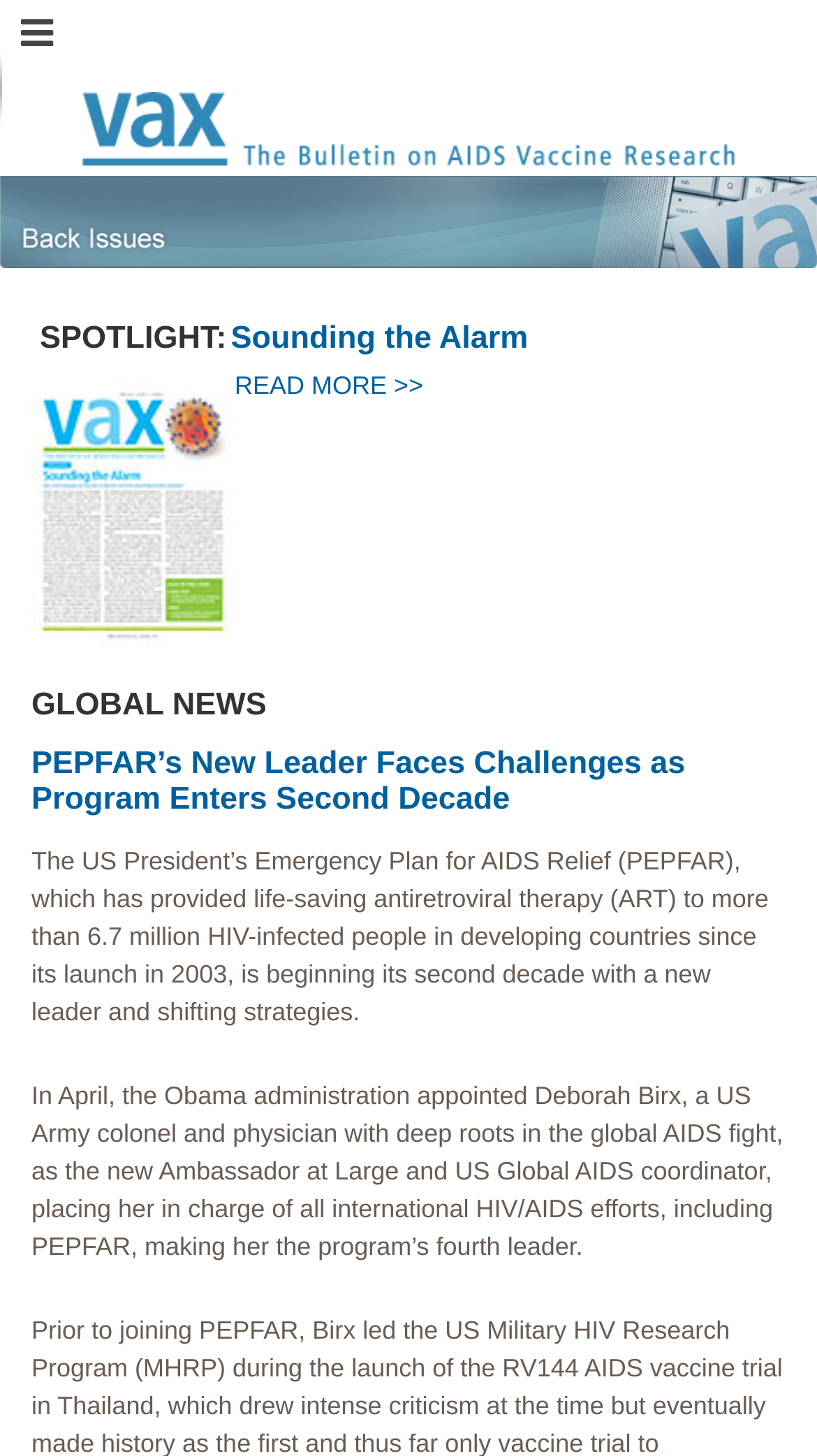Provide the bounding box coordinates of the HTML element described as: "Sounding the Alarm". The bounding box coordinates should be four float numbers between 0 and 1, i.e., [left, top, right, bottom].

[0.282, 0.22, 0.646, 0.245]